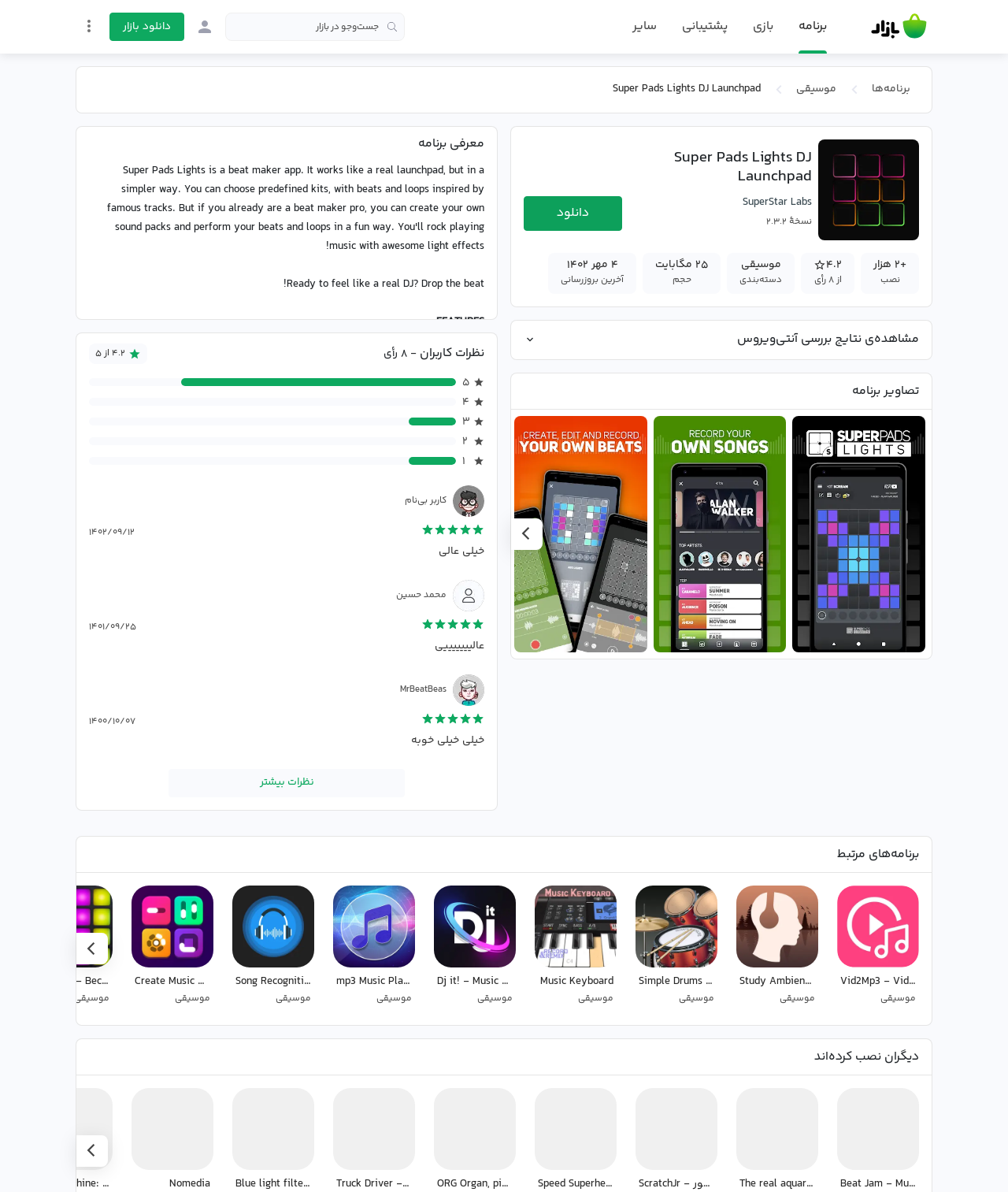How many ratings does the app have?
Analyze the screenshot and provide a detailed answer to the question.

I found the answer by looking at the static text element with the text '- ۸ رأی' which is located near the 'نظرات کاربران' heading.